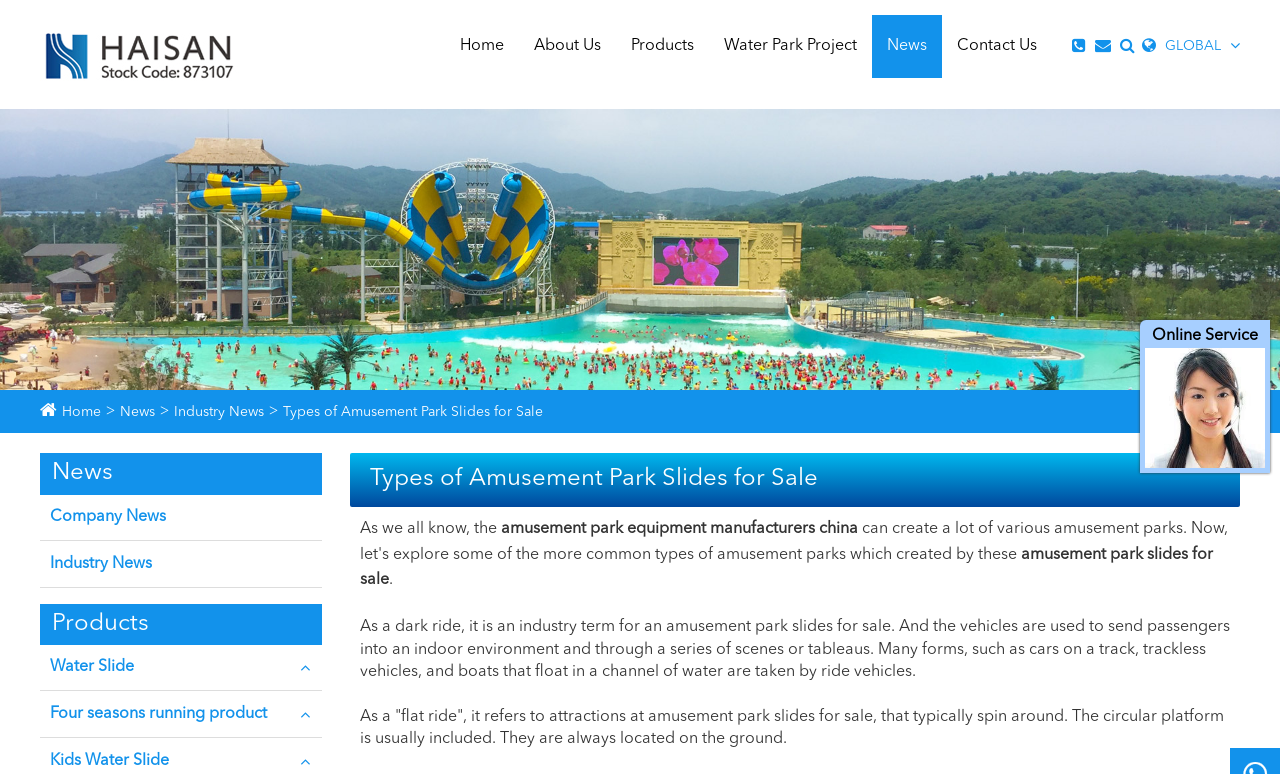Locate the bounding box coordinates of the element I should click to achieve the following instruction: "View the 'Types of Amusement Park Slides for Sale' image".

[0.0, 0.141, 1.0, 0.504]